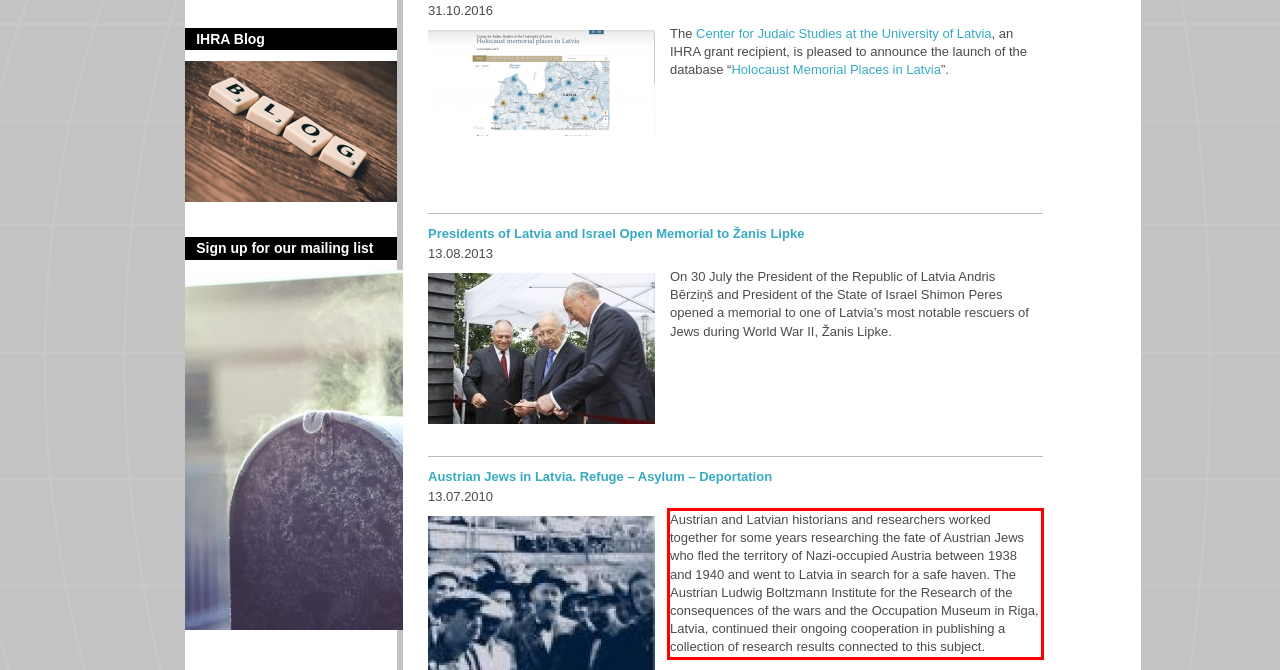By examining the provided screenshot of a webpage, recognize the text within the red bounding box and generate its text content.

Austrian and Latvian historians and researchers worked together for some years researching the fate of Austrian Jews who fled the territory of Nazi-occupied Austria between 1938 and 1940 and went to Latvia in search for a safe haven. The Austrian Ludwig Boltzmann Institute for the Research of the consequences of the wars and the Occupation Museum in Riga, Latvia, continued their ongoing cooperation in publishing a collection of research results connected to this subject.